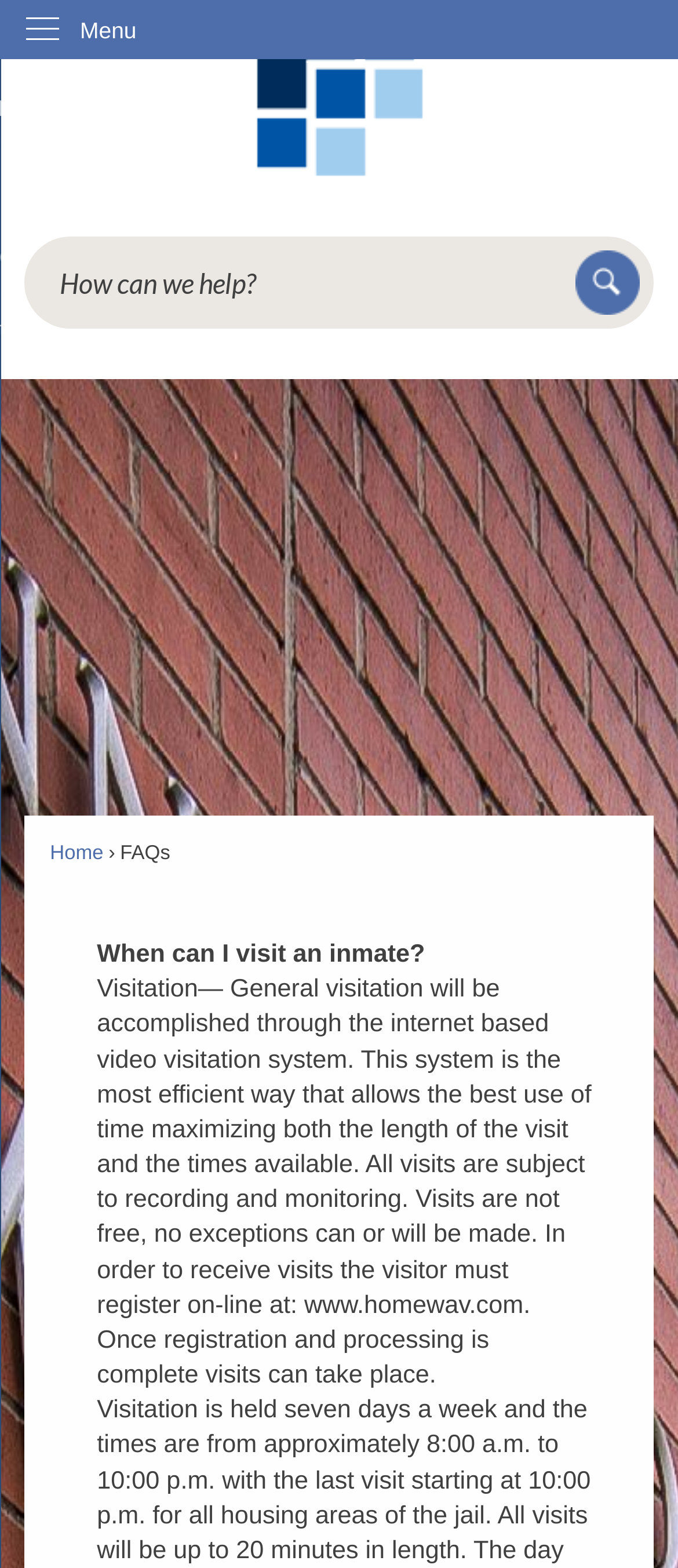Examine the image and give a thorough answer to the following question:
What is the purpose of the video visitation system?

The video visitation system is used to maximize the length of the visit and the times available, making it the most efficient way for general visitation.